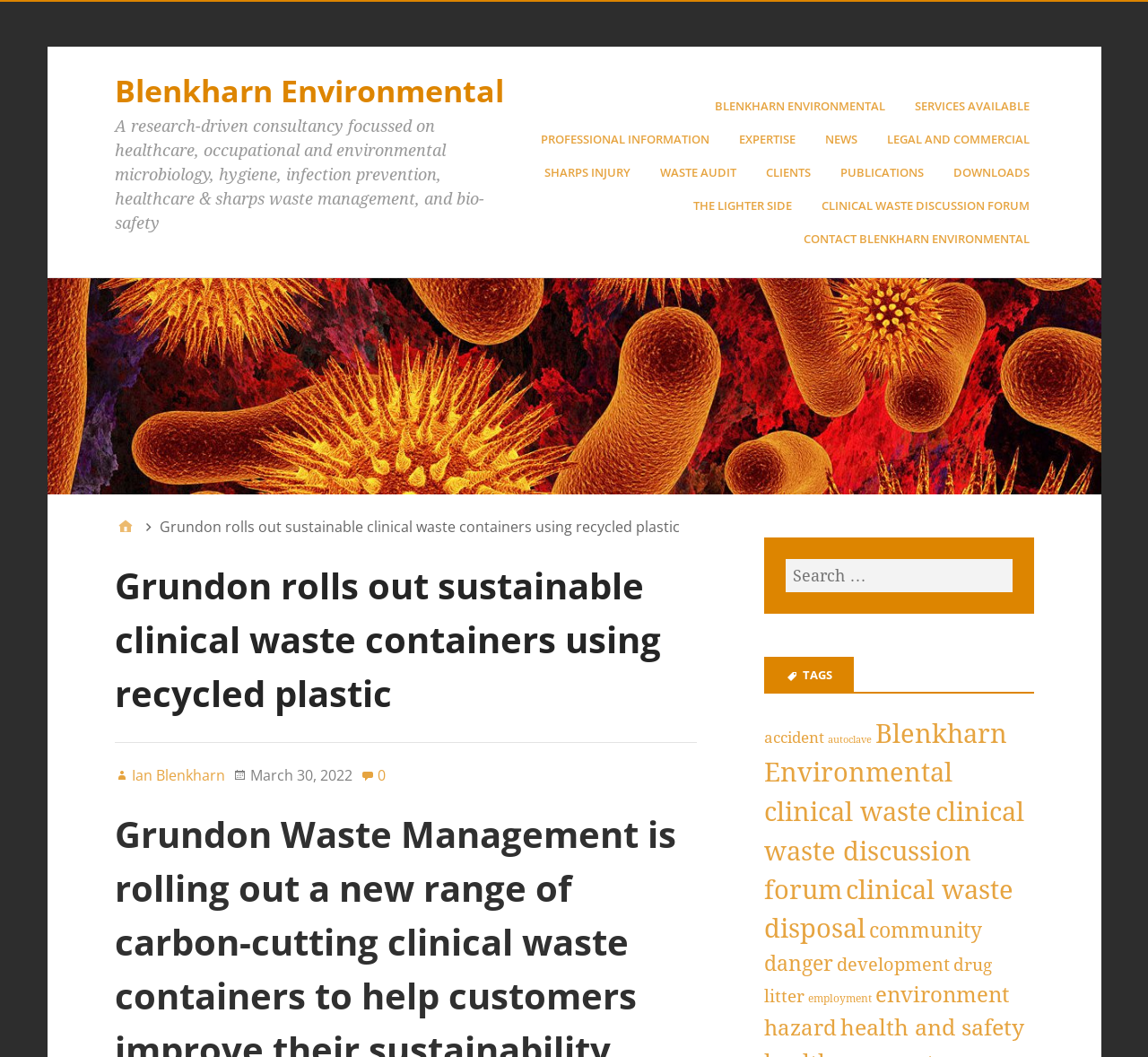Extract the bounding box coordinates for the UI element described by the text: "Clients". The coordinates should be in the form of [left, top, right, bottom] with values between 0 and 1.

[0.667, 0.148, 0.71, 0.179]